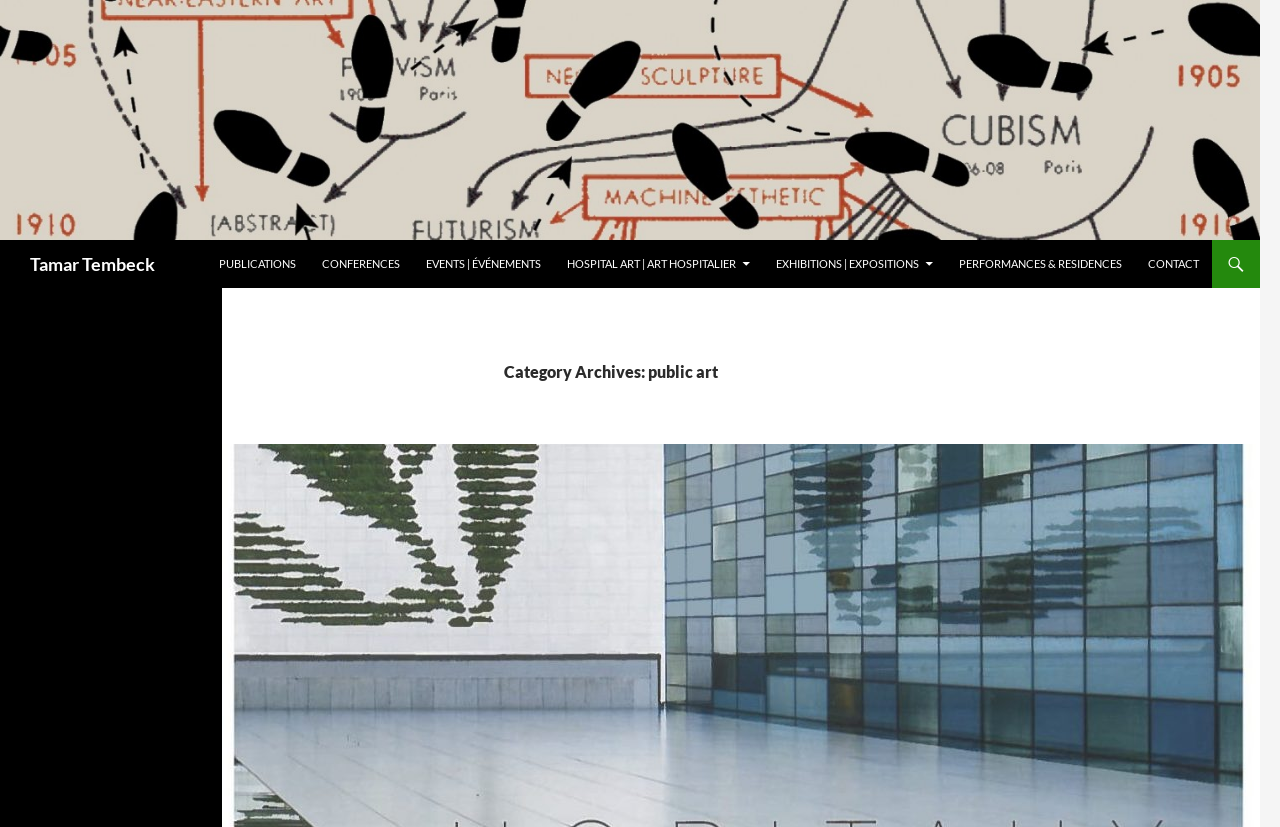Determine the bounding box coordinates of the element that should be clicked to execute the following command: "visit Tamar Tembeck's homepage".

[0.0, 0.131, 0.984, 0.154]